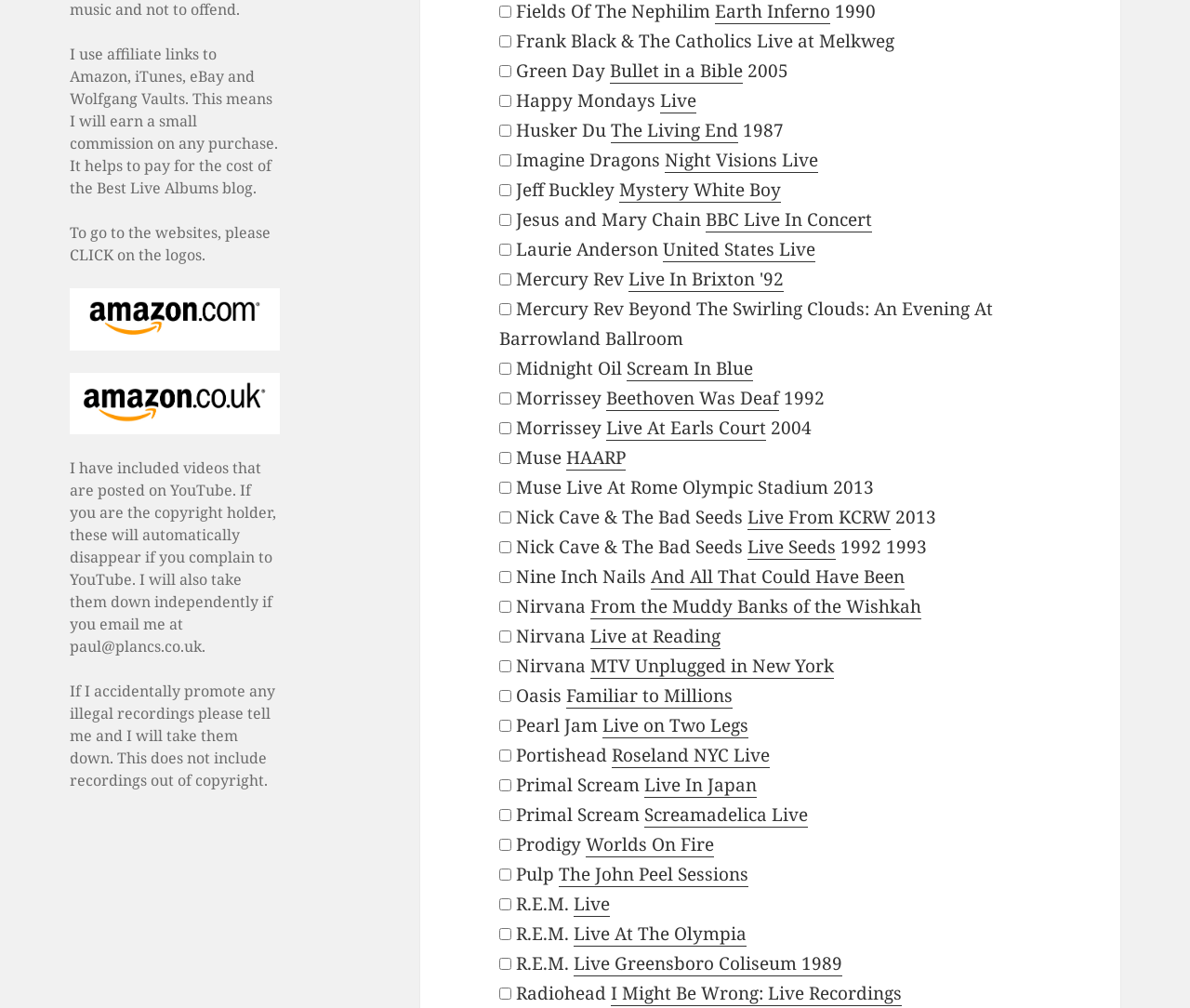Identify the bounding box coordinates for the element you need to click to achieve the following task: "Go to Bullet in a Bible". Provide the bounding box coordinates as four float numbers between 0 and 1, in the form [left, top, right, bottom].

[0.513, 0.059, 0.624, 0.083]